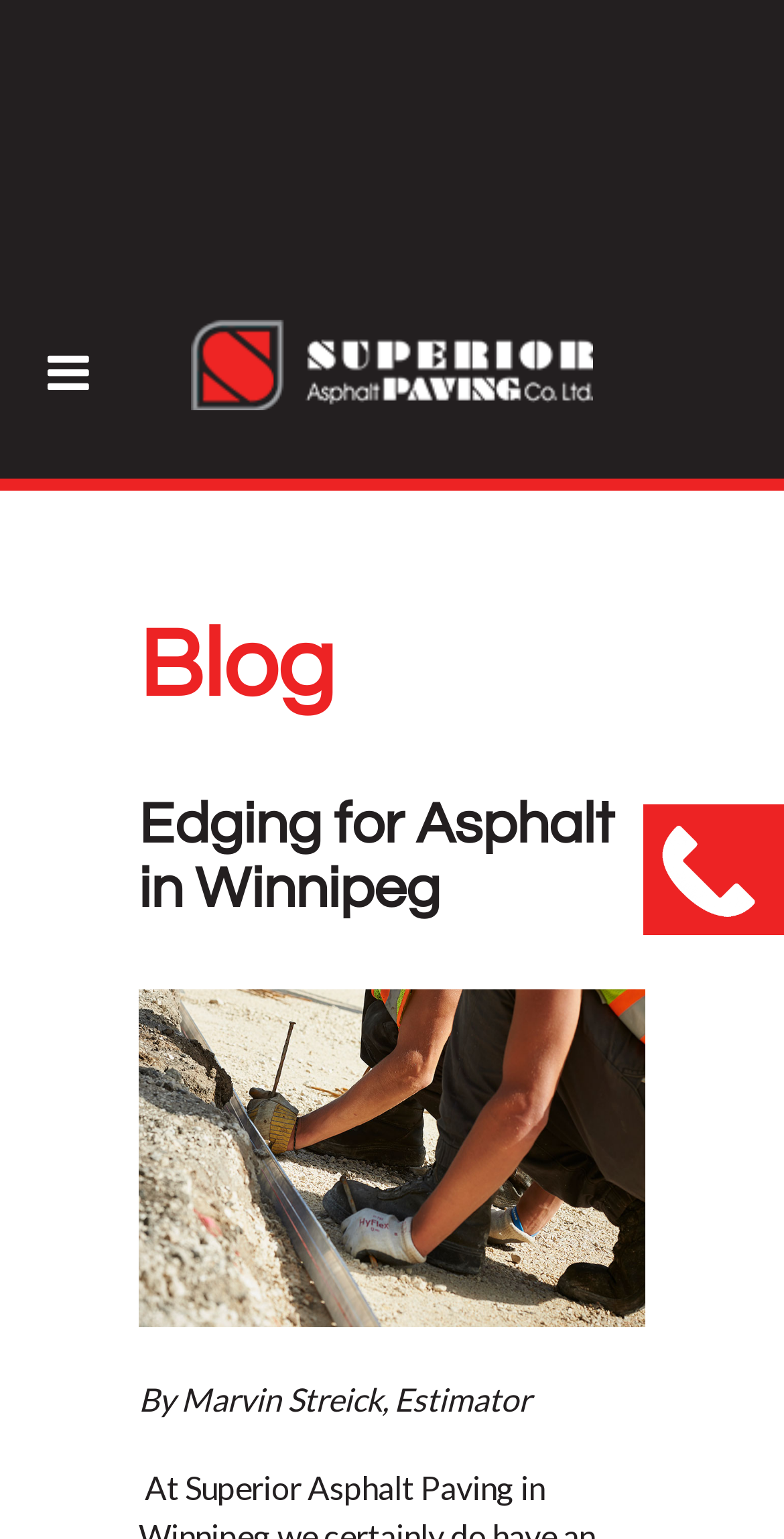What is the position of Marvin Streick?
Please use the image to provide an in-depth answer to the question.

I found Marvin Streick's position by looking at the StaticText element 'By Marvin Streick, Estimator' which is located at the bottom of the webpage, and it clearly indicates that Marvin Streick is an Estimator.